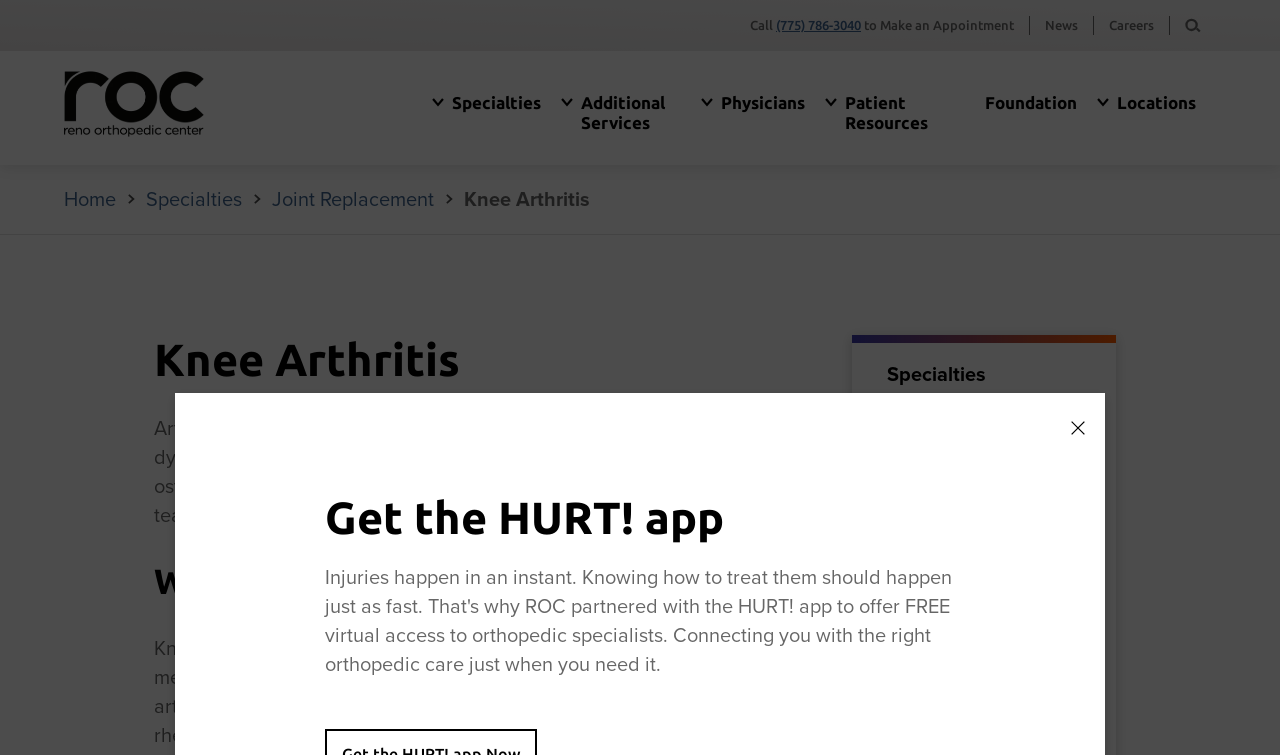Please specify the coordinates of the bounding box for the element that should be clicked to carry out this instruction: "Search the website". The coordinates must be four float numbers between 0 and 1, formatted as [left, top, right, bottom].

[0.926, 0.024, 0.938, 0.046]